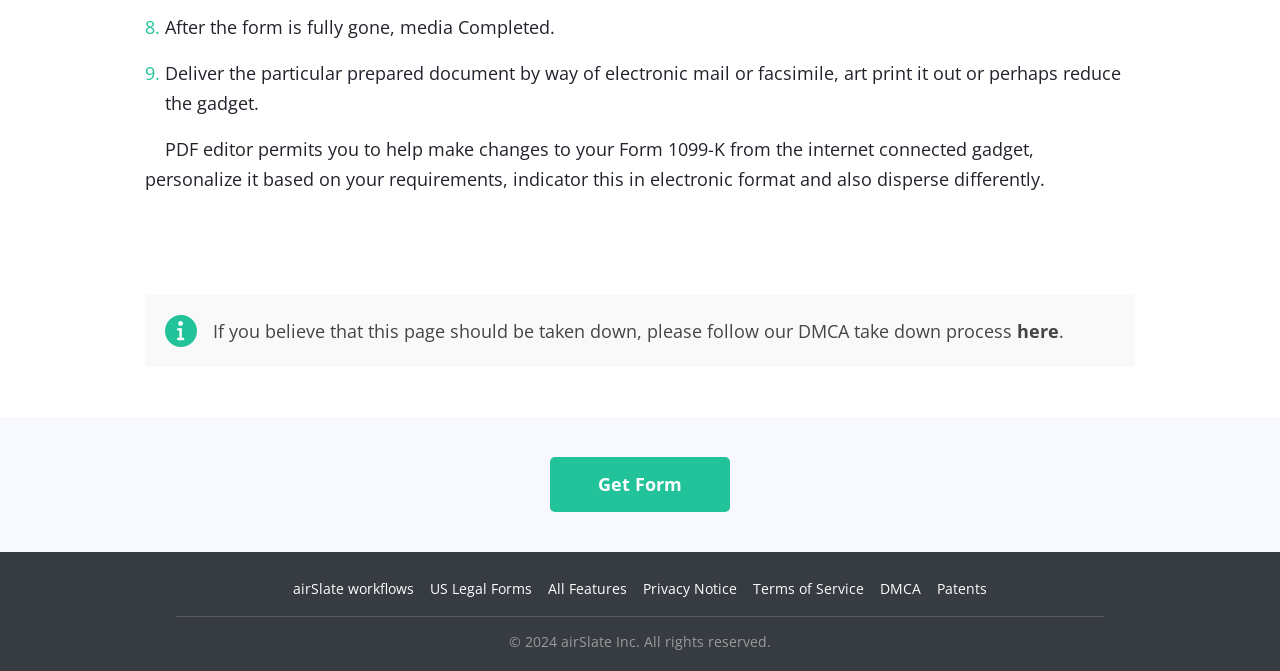Bounding box coordinates must be specified in the format (top-left x, top-left y, bottom-right x, bottom-right y). All values should be floating point numbers between 0 and 1. What are the bounding box coordinates of the UI element described as: DMCA

[0.688, 0.863, 0.72, 0.891]